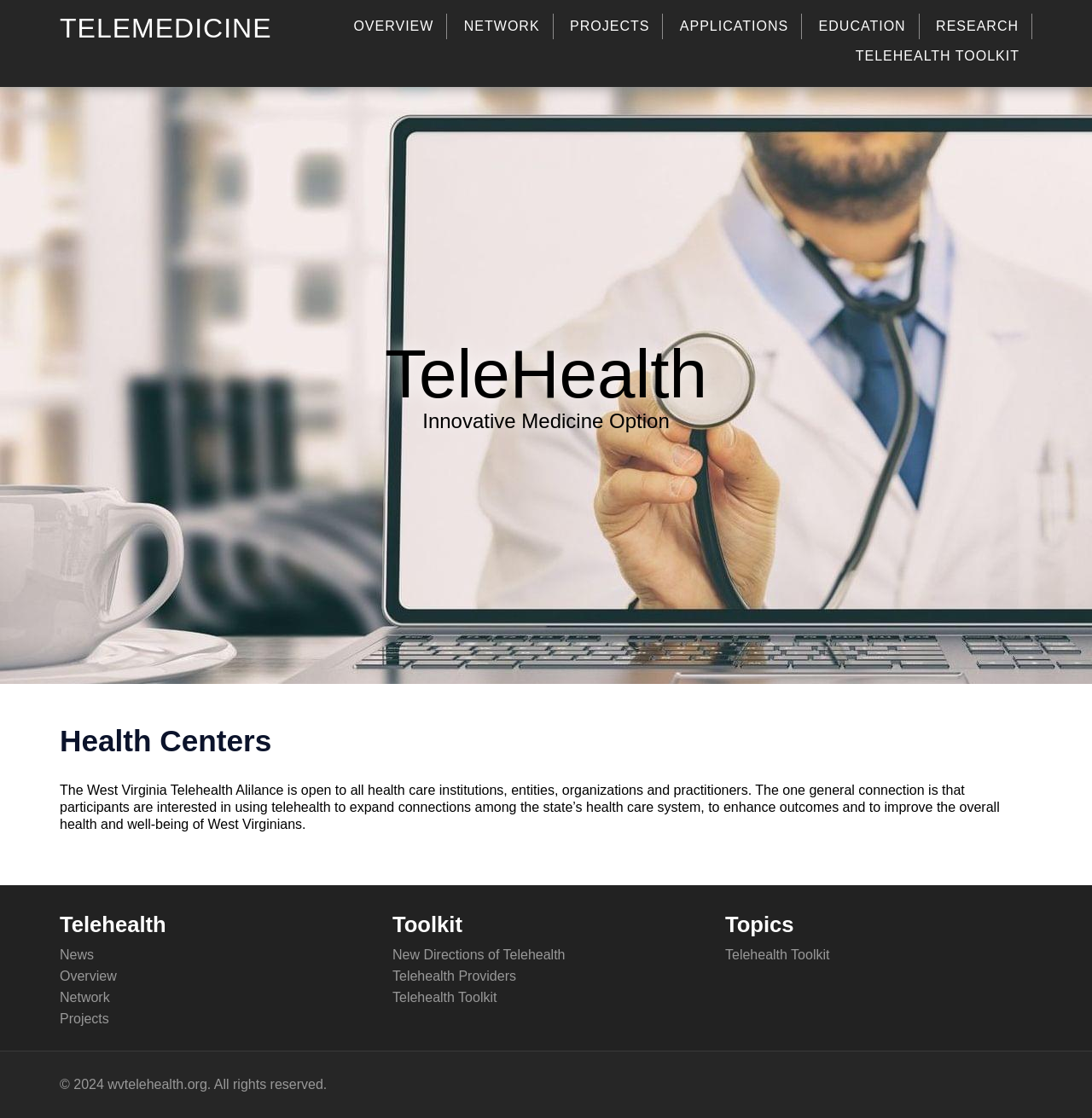Identify the bounding box coordinates for the element you need to click to achieve the following task: "Go to the course page". The coordinates must be four float values ranging from 0 to 1, formatted as [left, top, right, bottom].

None